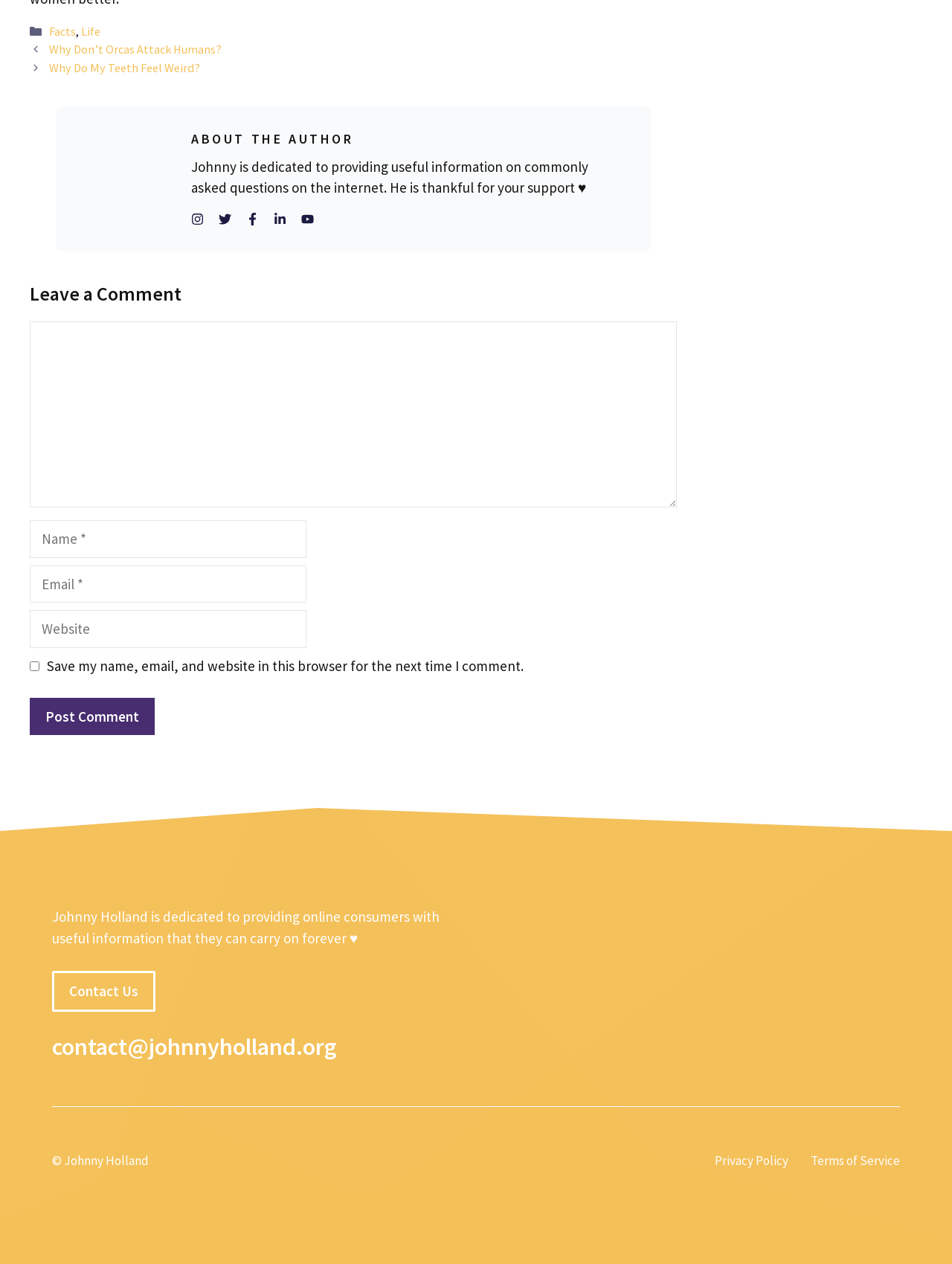What is the purpose of the website?
Respond to the question with a well-detailed and thorough answer.

The 'ABOUT THE AUTHOR' section states that the author, Johnny, is dedicated to providing useful information on commonly asked questions on the internet. This suggests that the purpose of the website is to provide helpful information to its users.